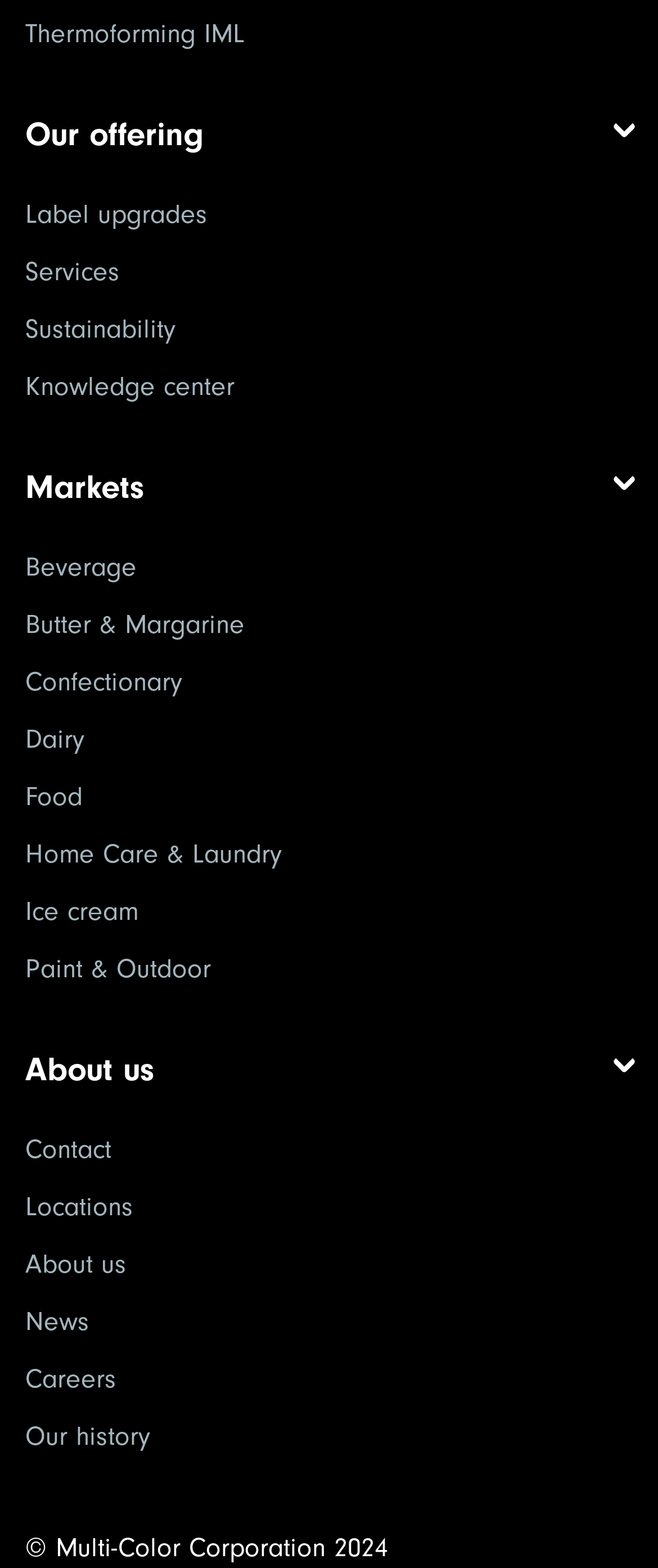What is the last link under 'About us'?
Using the image as a reference, answer with just one word or a short phrase.

Our history